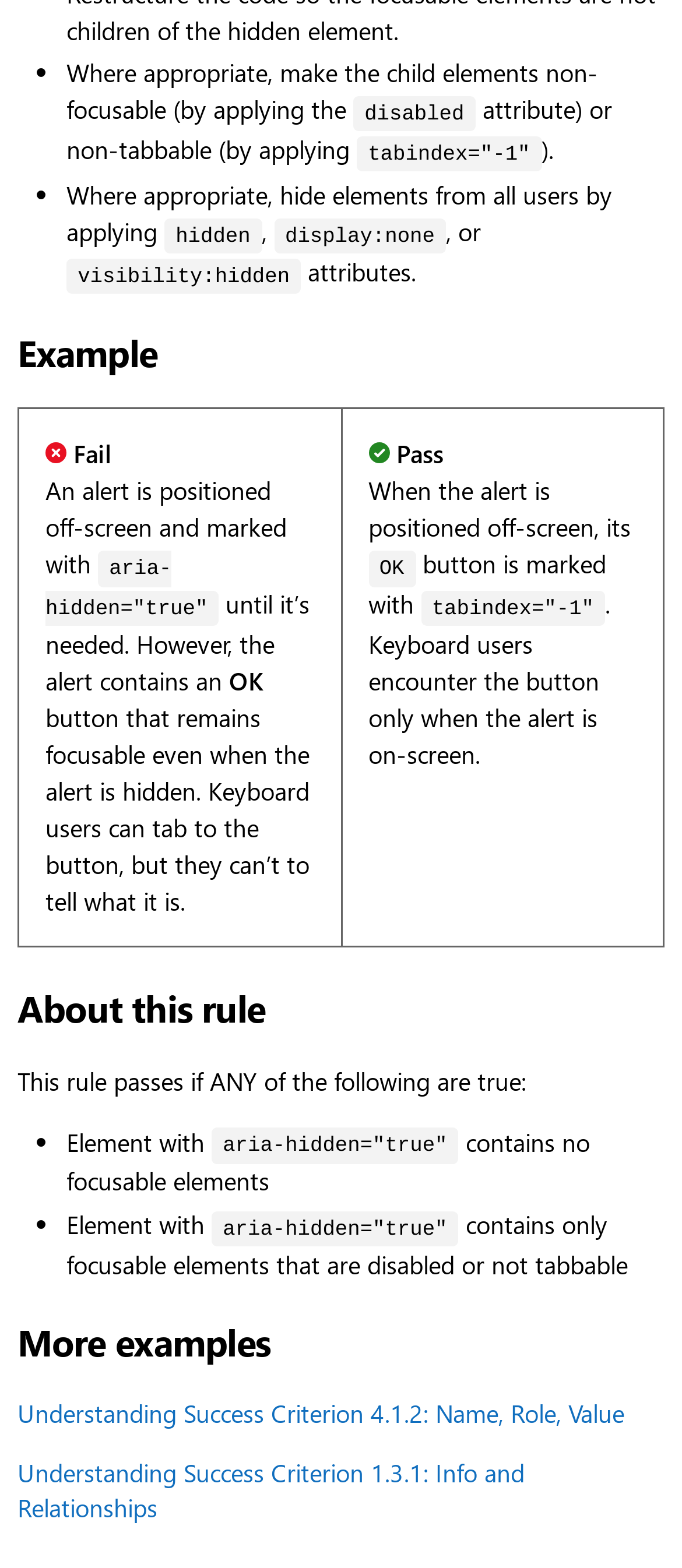Provide a brief response to the question below using one word or phrase:
What is the consequence of not making child elements non-focusable?

Keyboard users can tab to the button